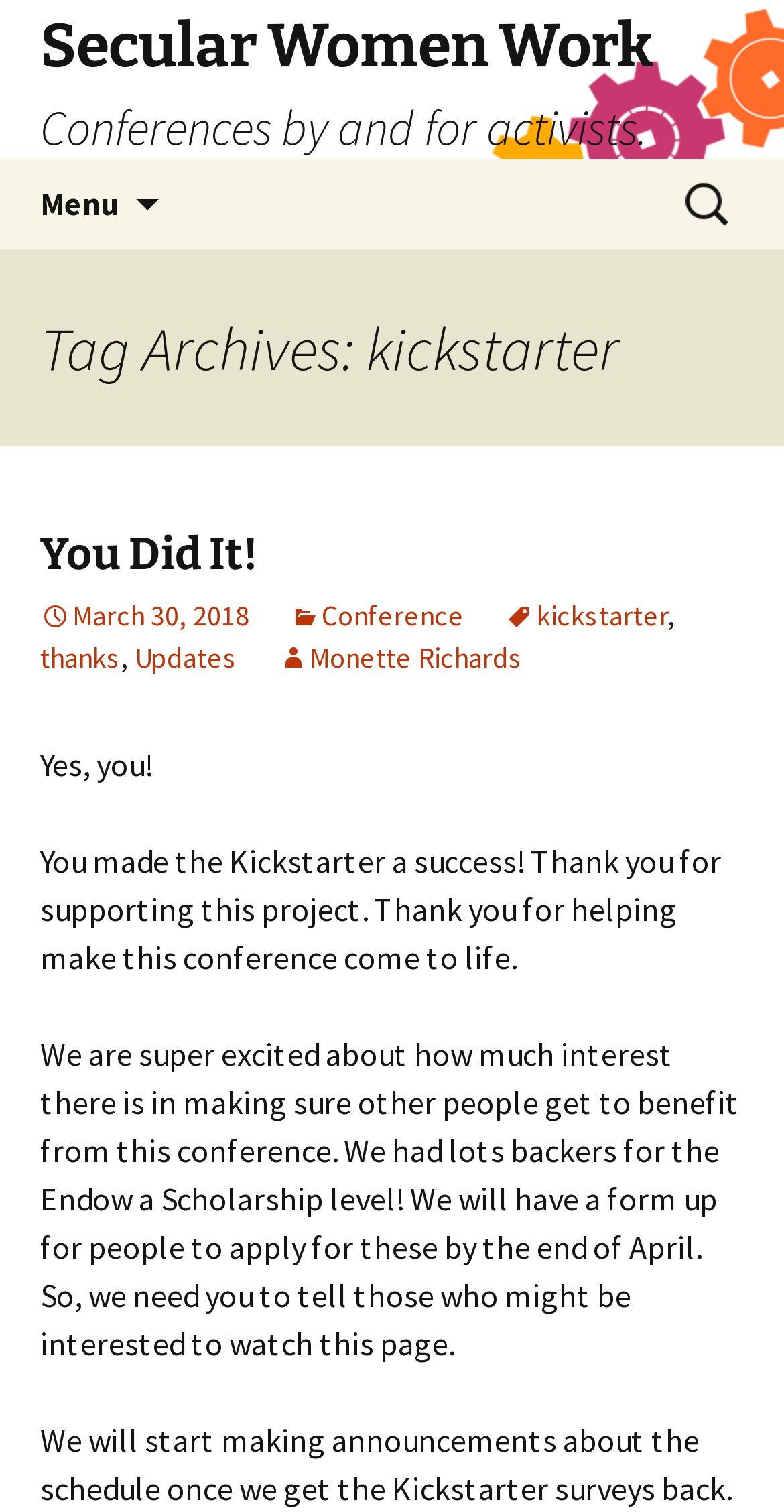What is the purpose of the Kickstarter campaign?
Look at the image and respond with a one-word or short phrase answer.

To support the conference